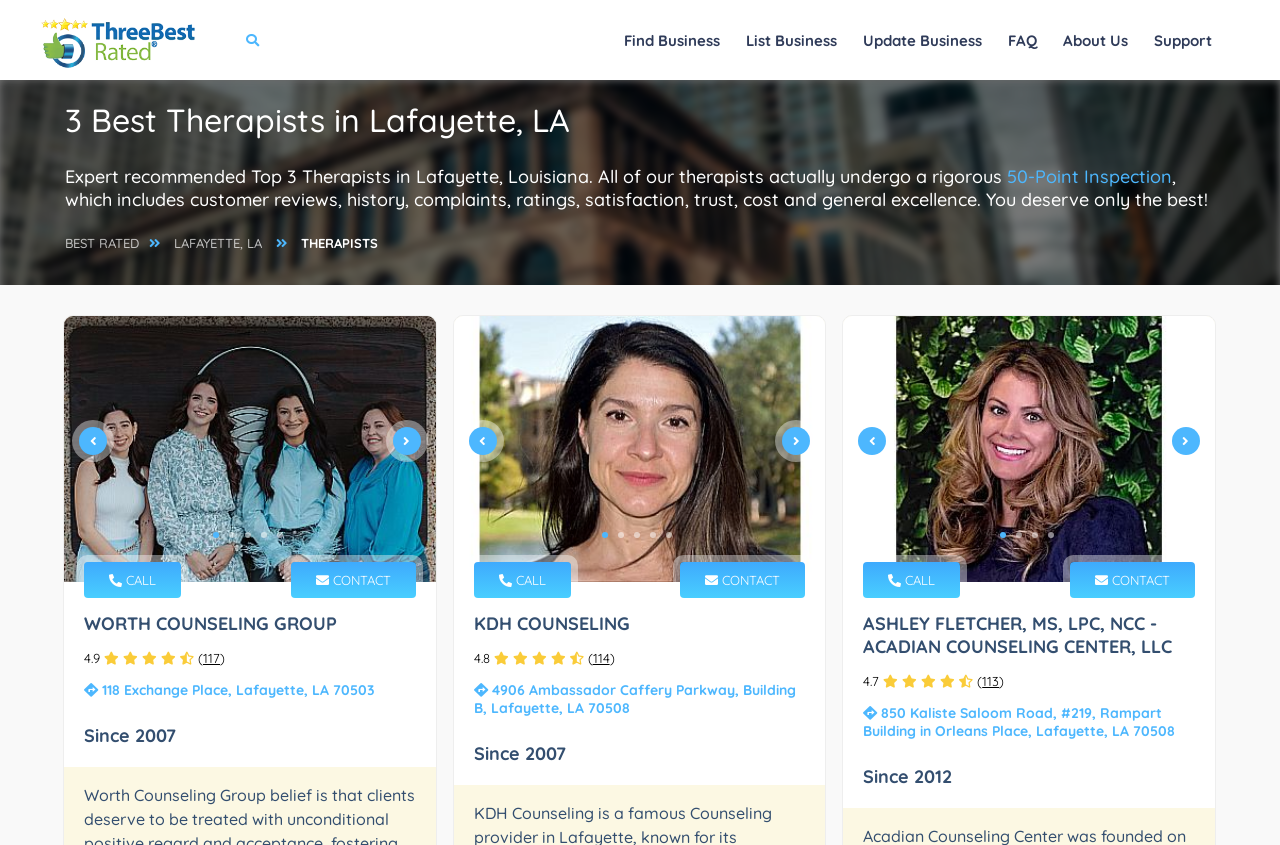Answer the question using only one word or a concise phrase: What is the name of the third therapist listed on this webpage?

Ashley Fletcher, MS, LPC, NCC - Acadian Counseling Center, LLC